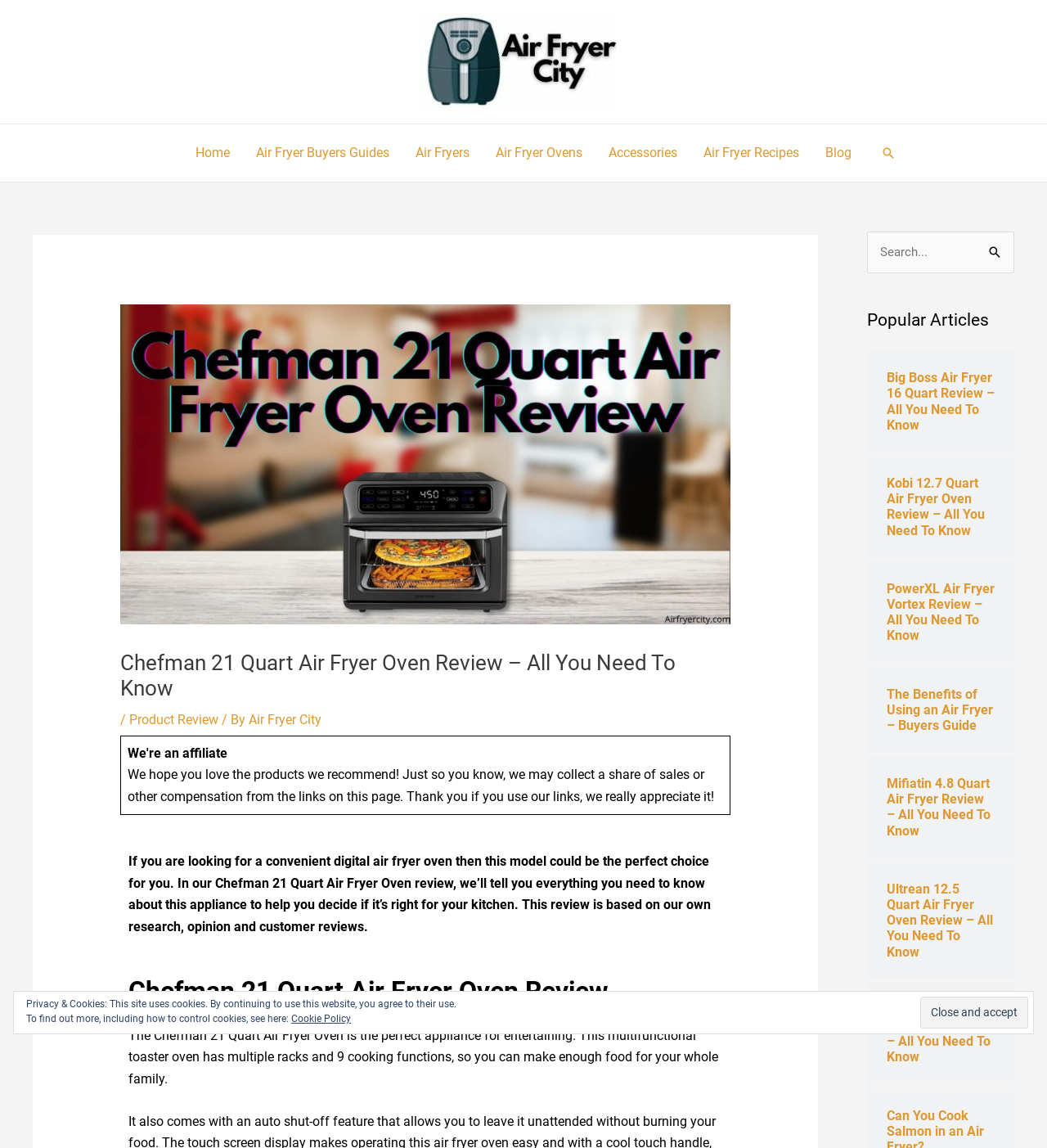Find and indicate the bounding box coordinates of the region you should select to follow the given instruction: "Click the Air Fryer City logo".

[0.399, 0.046, 0.589, 0.06]